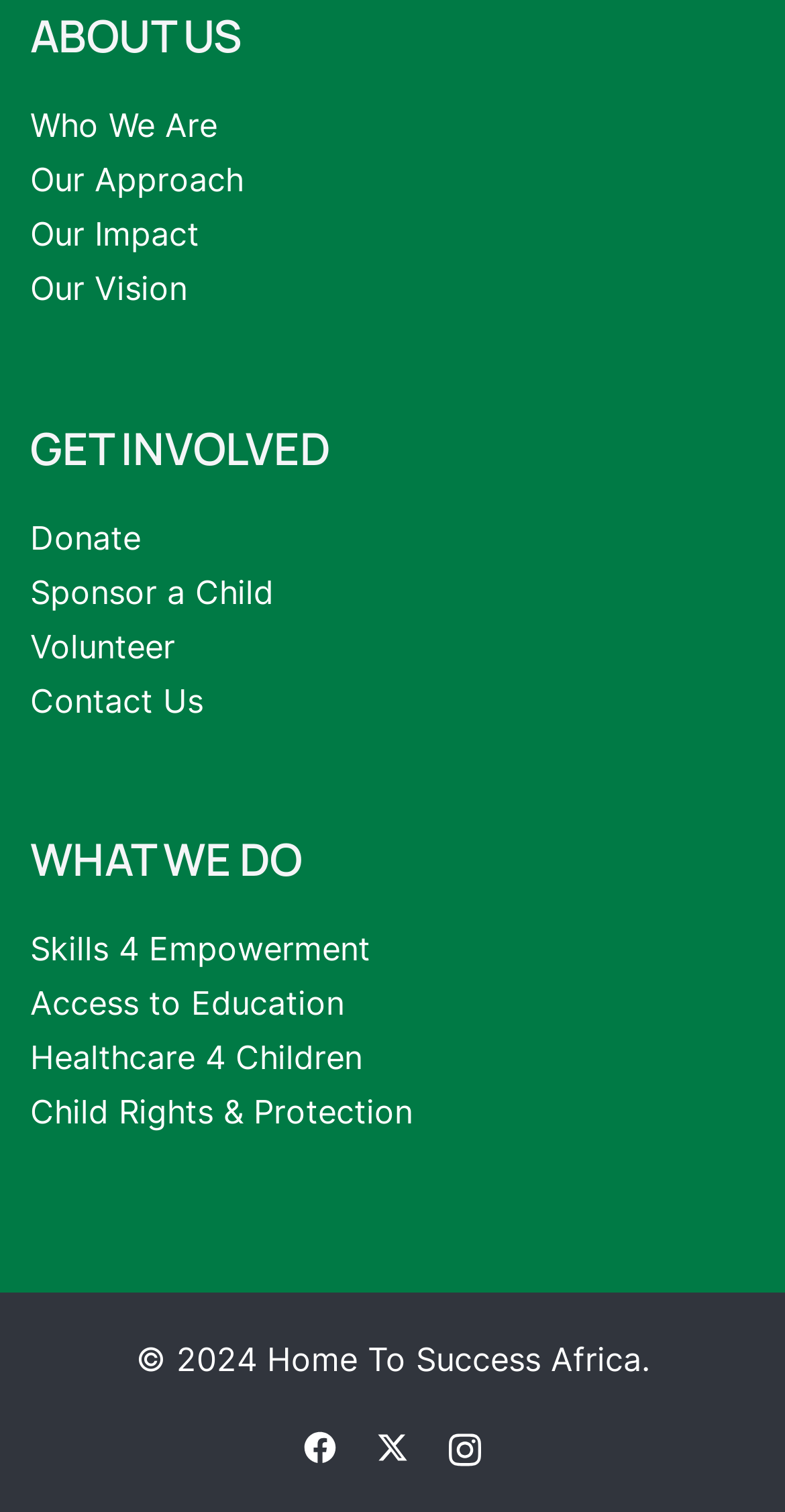How many social media links are at the bottom of the page?
Use the image to answer the question with a single word or phrase.

3